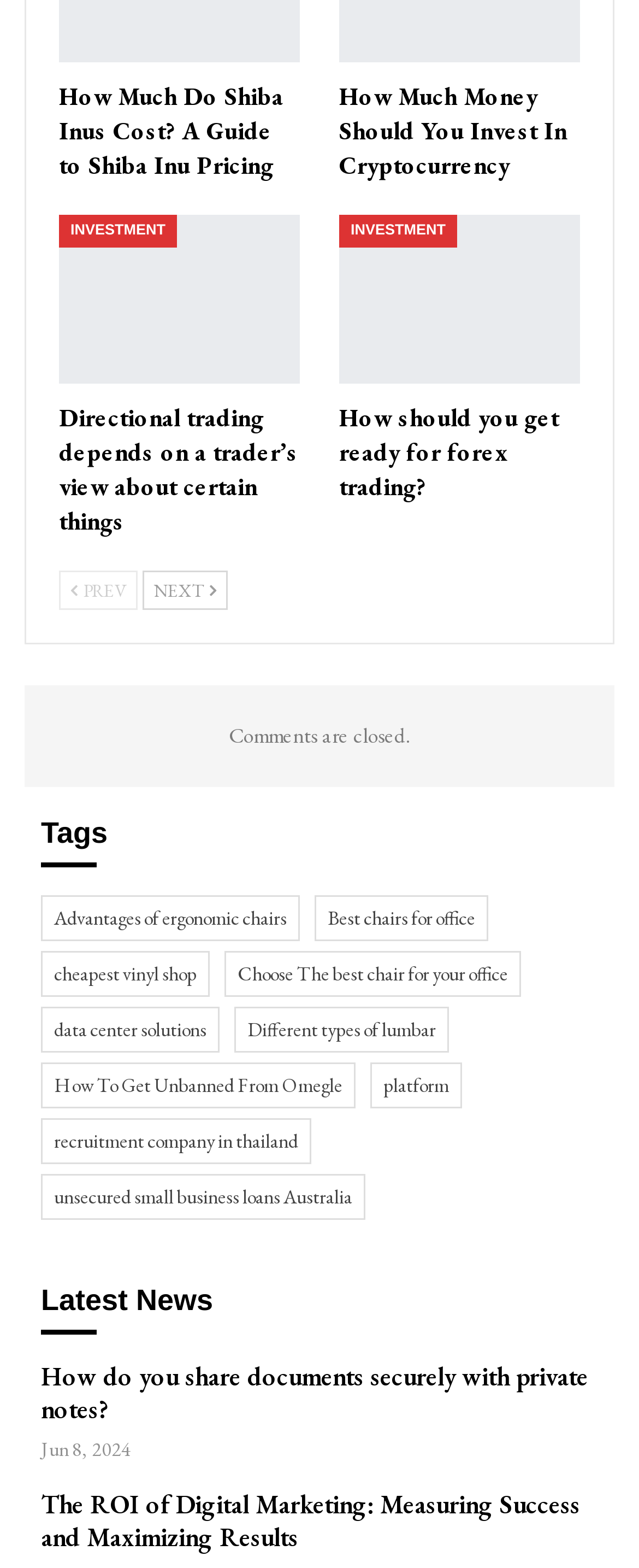Determine the bounding box coordinates of the UI element that matches the following description: "unsecured small business loans Australia". The coordinates should be four float numbers between 0 and 1 in the format [left, top, right, bottom].

[0.064, 0.786, 0.572, 0.816]